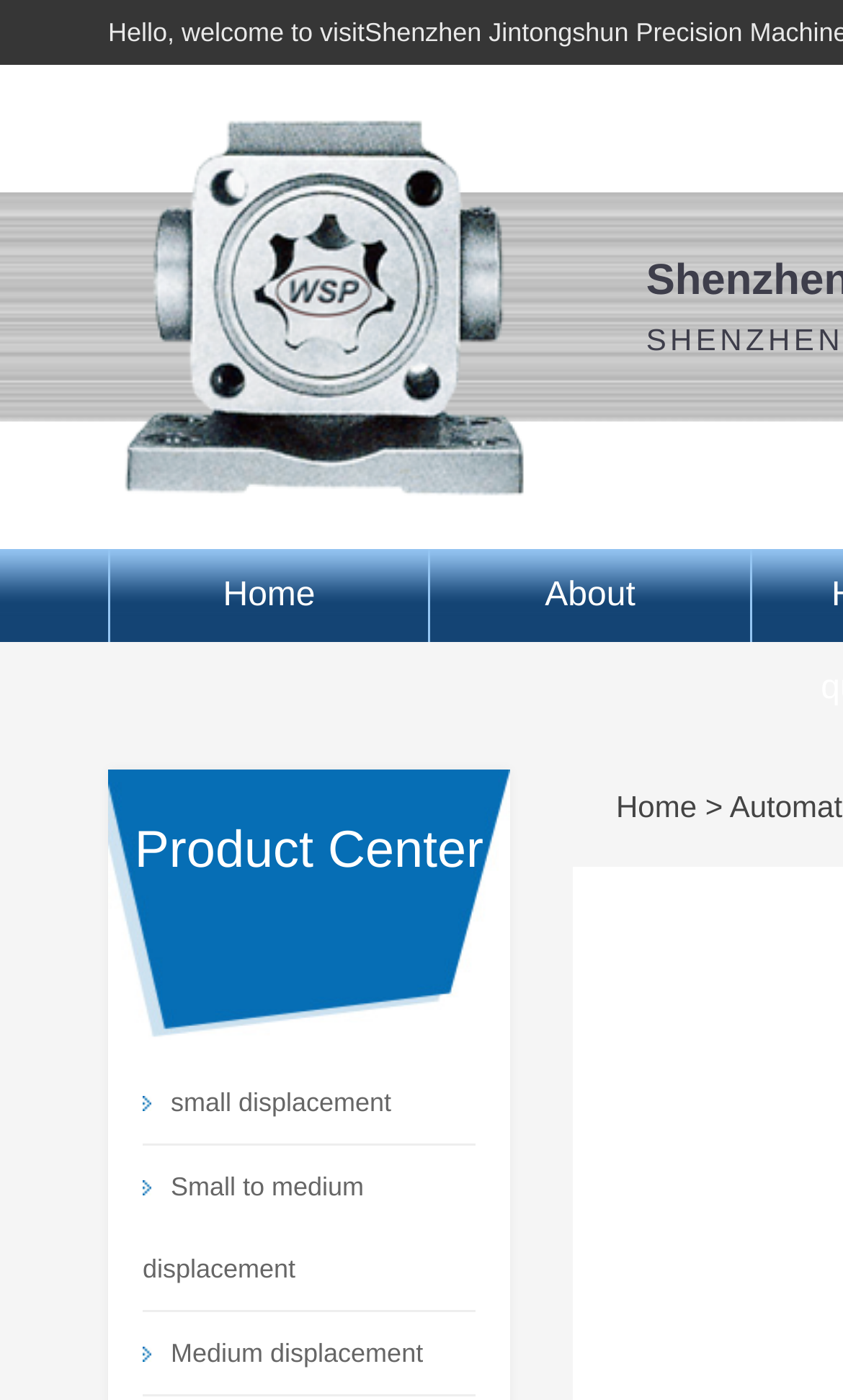What is the company name?
Answer the question with a detailed explanation, including all necessary information.

By looking at the root element, we can see the company name 'Shenzhen Jintongshun Precision Machinery Co., Ltd.' which is part of the title of the webpage.